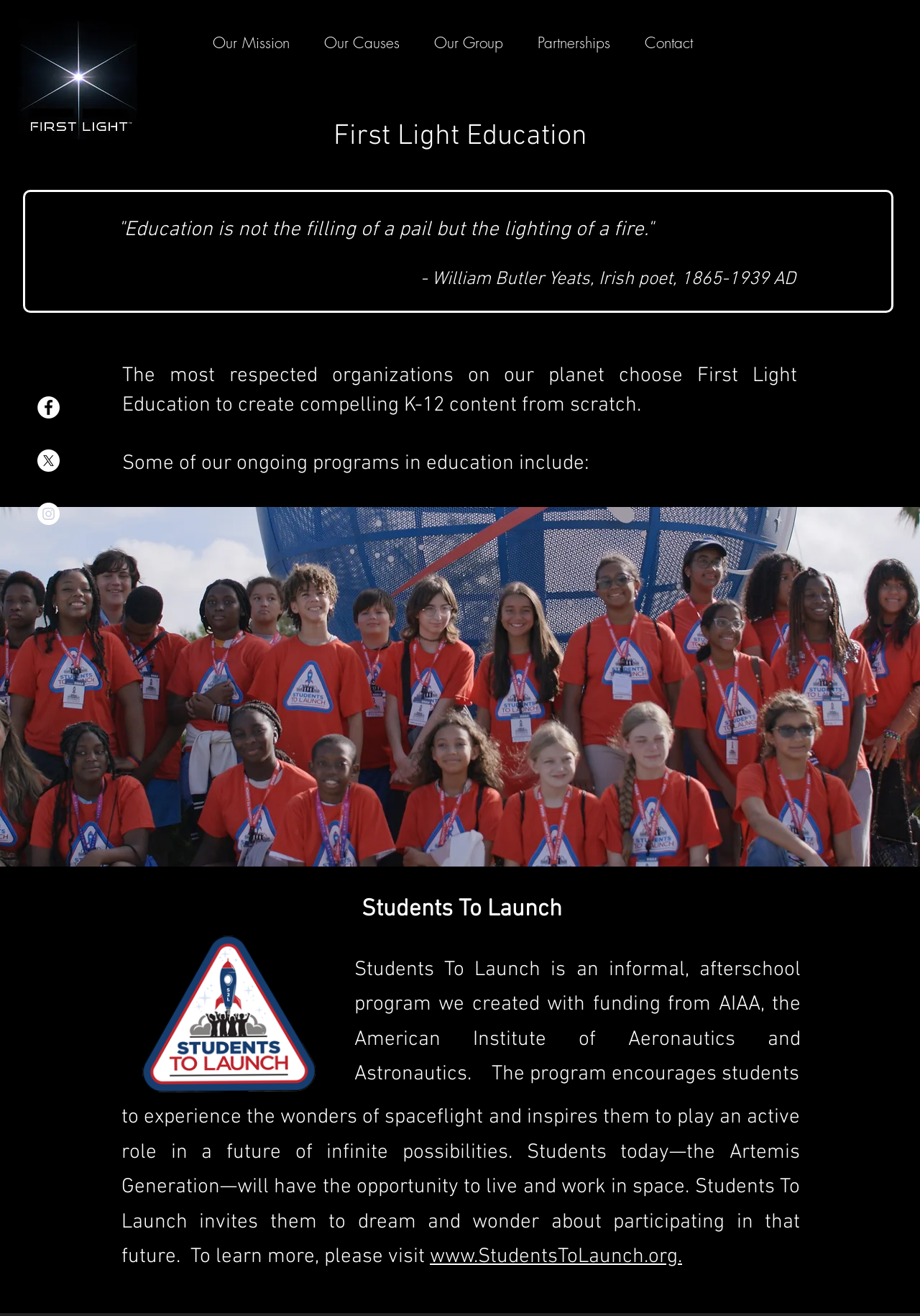Given the content of the image, can you provide a detailed answer to the question?
How many social media links are there?

I counted the number of link elements under the 'Social Bar' list element, which are Facebook, X, and Instagram - White Circle. Therefore, there are 3 social media links.